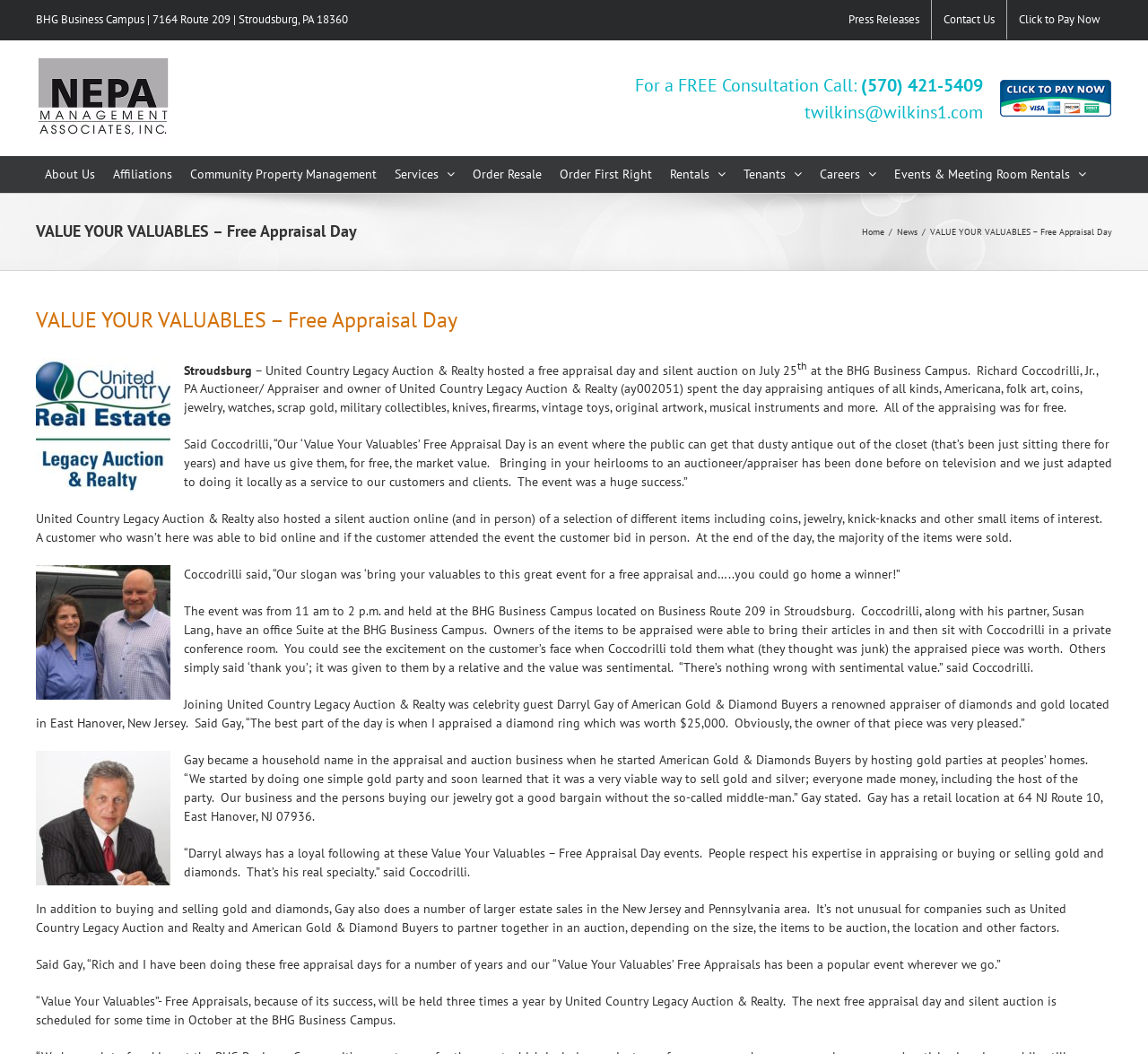Please provide a brief answer to the question using only one word or phrase: 
What is the phone number for a free consultation?

(570) 421-5409